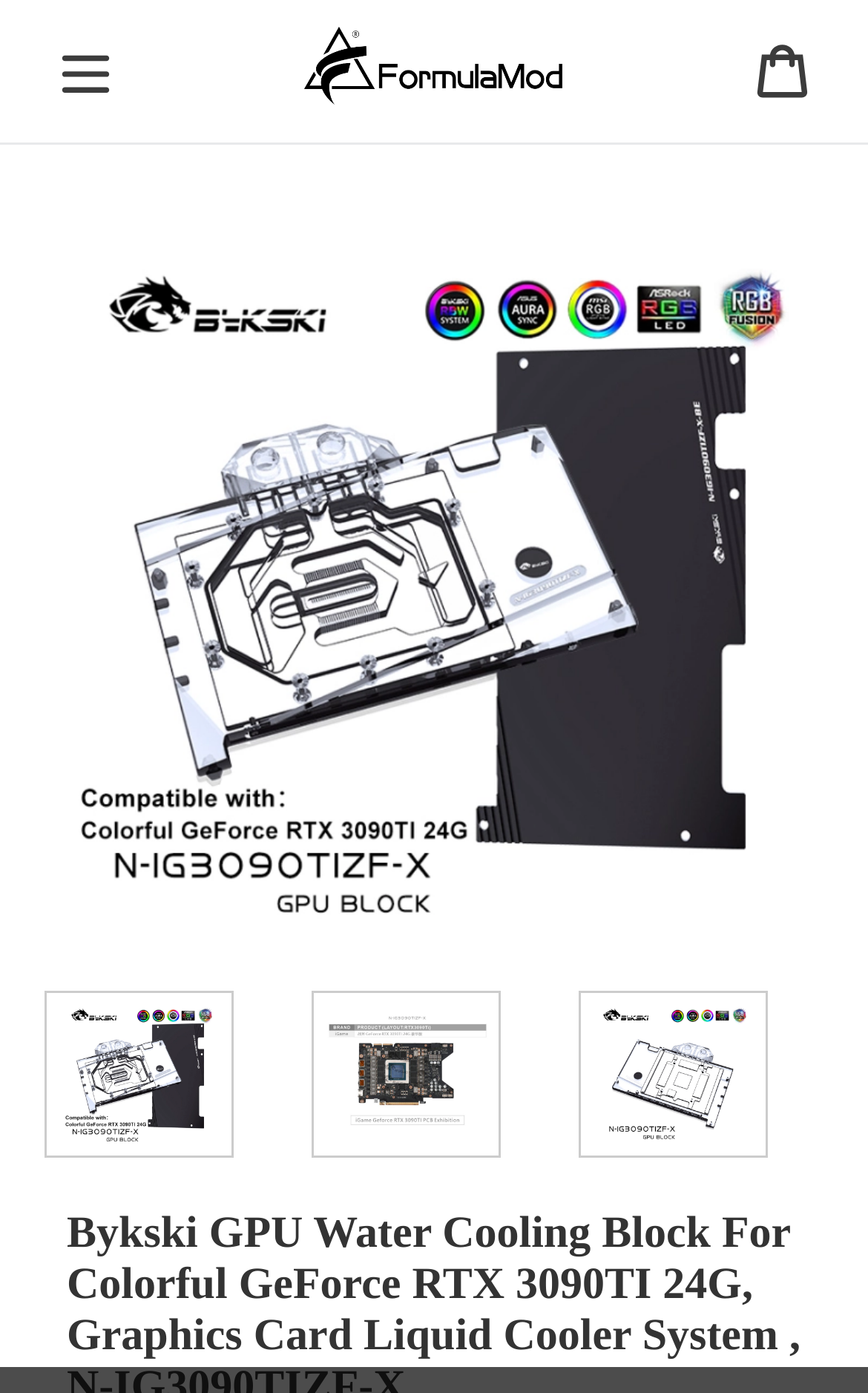Provide an in-depth caption for the elements present on the webpage.

This webpage is about a product, specifically the Bykski GPU Water Cooling Block For Colorful GeForce RTX 3090TI 24G, Graphics Card Liquid Cooler System, N-IG3090TIZF-X. At the top, there is a header section with a button to open the sidebar on the left and a link on the right. Below the header, there is a large image that takes up most of the width of the page, with a smaller link above it.

In the main content area, there is a carousel with six items, indicated by the "Previous item in carousel" and "Next item in carousel" buttons. The carousel items are arranged horizontally, with three items visible at a time. Each item has a button with the product name and an image below it. The images are similar, showing the product from different angles.

Above the carousel, there is a live region with an image that takes up most of the width of the page, with a sample image displayed. This region is likely used to display dynamic content or updates.

Overall, the webpage is focused on showcasing the product, with multiple images and a carousel to provide different views and details.